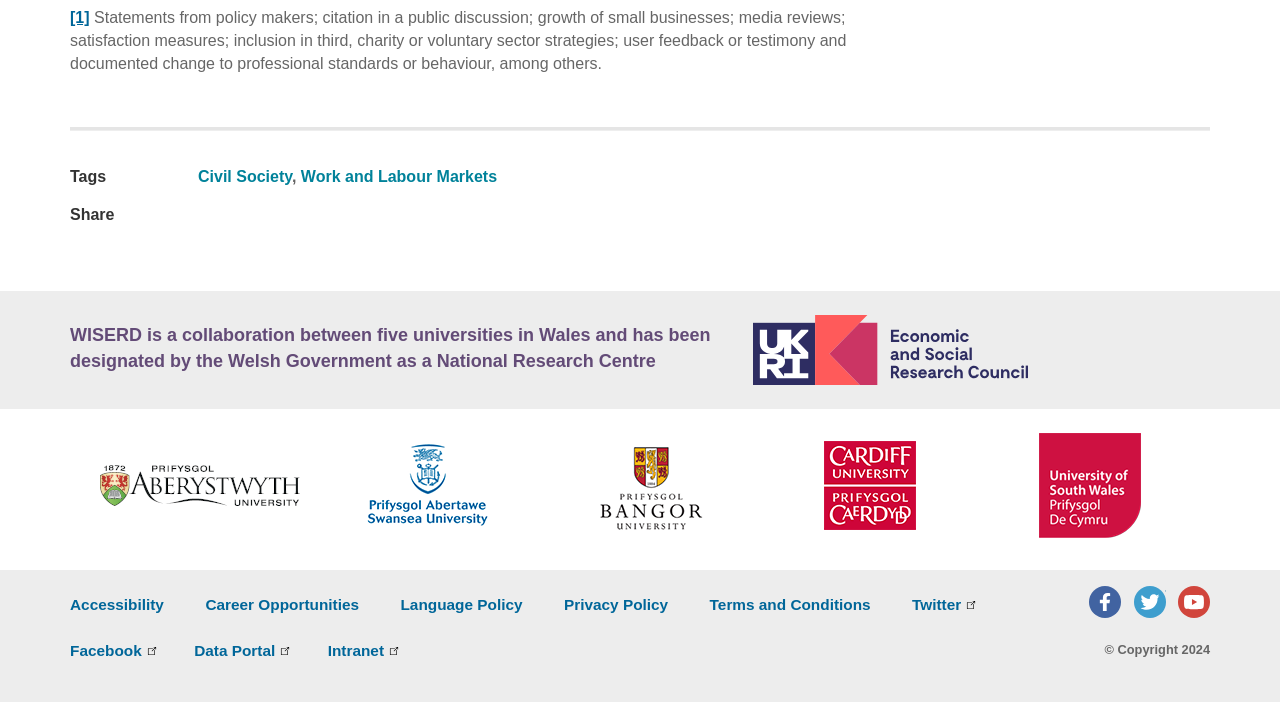Find the bounding box coordinates of the clickable area that will achieve the following instruction: "Visit the Economic and Social Research Council website".

[0.588, 0.449, 0.945, 0.549]